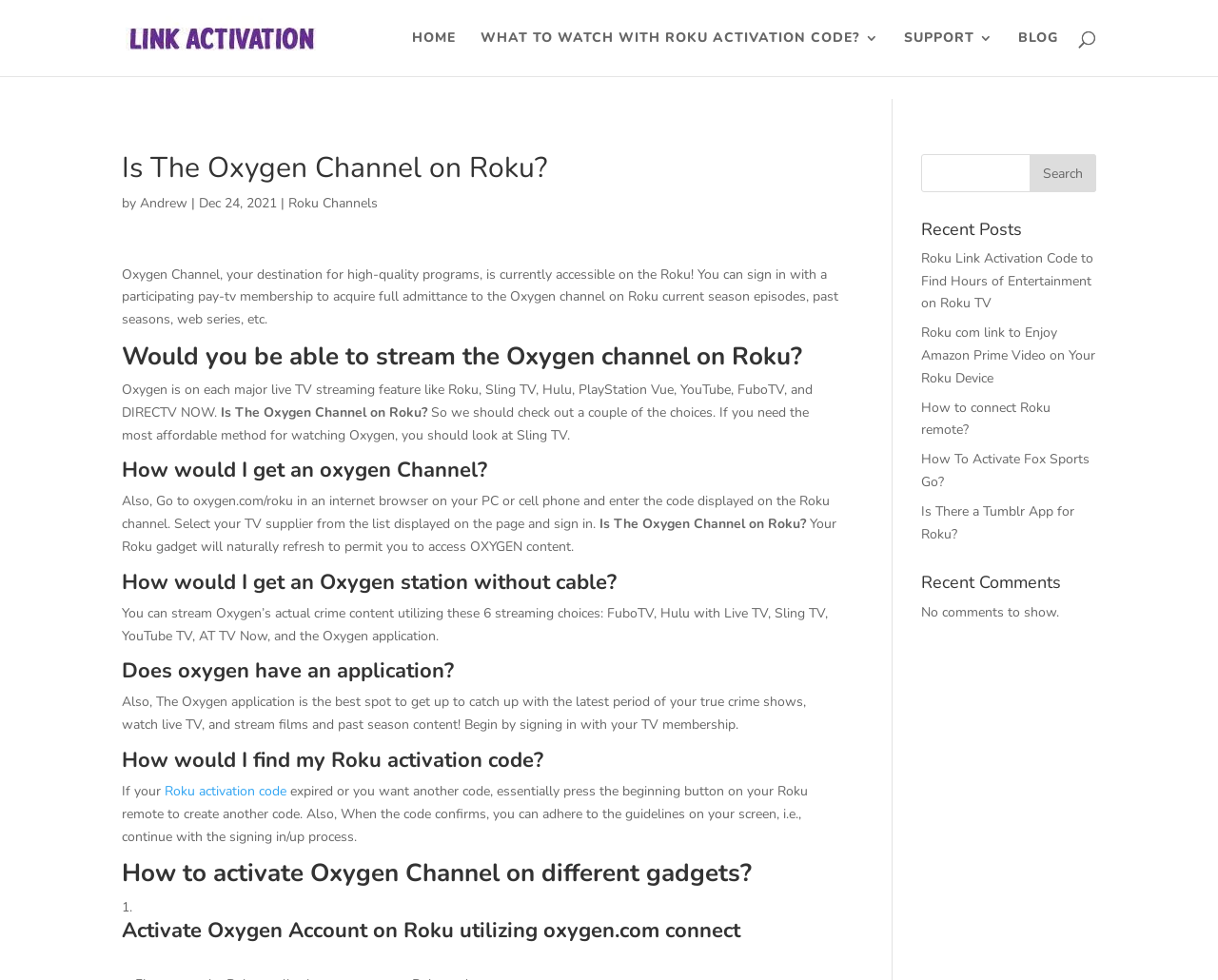Using the provided element description, identify the bounding box coordinates as (top-left x, top-left y, bottom-right x, bottom-right y). Ensure all values are between 0 and 1. Description: parent_node: Search name="s"

[0.756, 0.157, 0.9, 0.196]